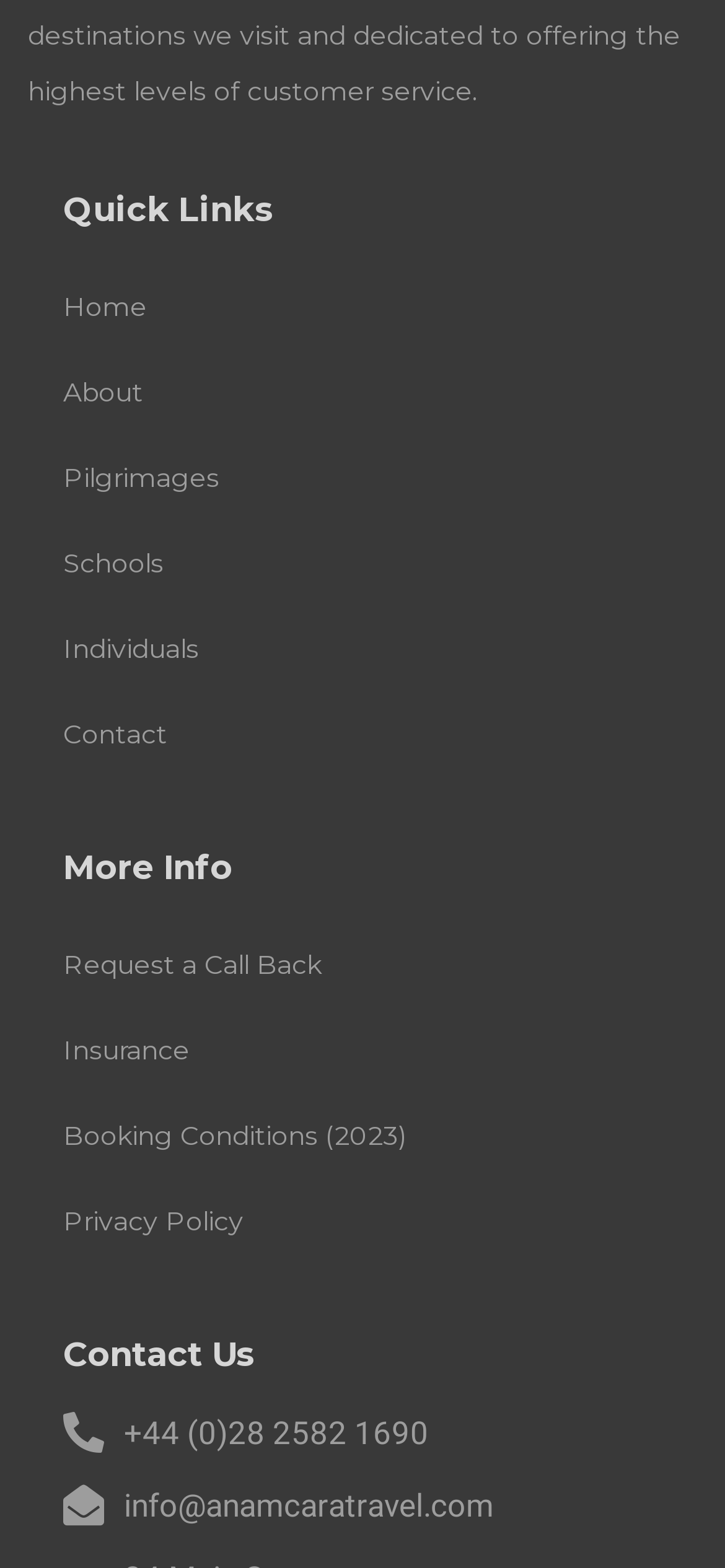Determine the bounding box coordinates of the region I should click to achieve the following instruction: "learn about pilgrimages". Ensure the bounding box coordinates are four float numbers between 0 and 1, i.e., [left, top, right, bottom].

[0.087, 0.277, 0.913, 0.332]